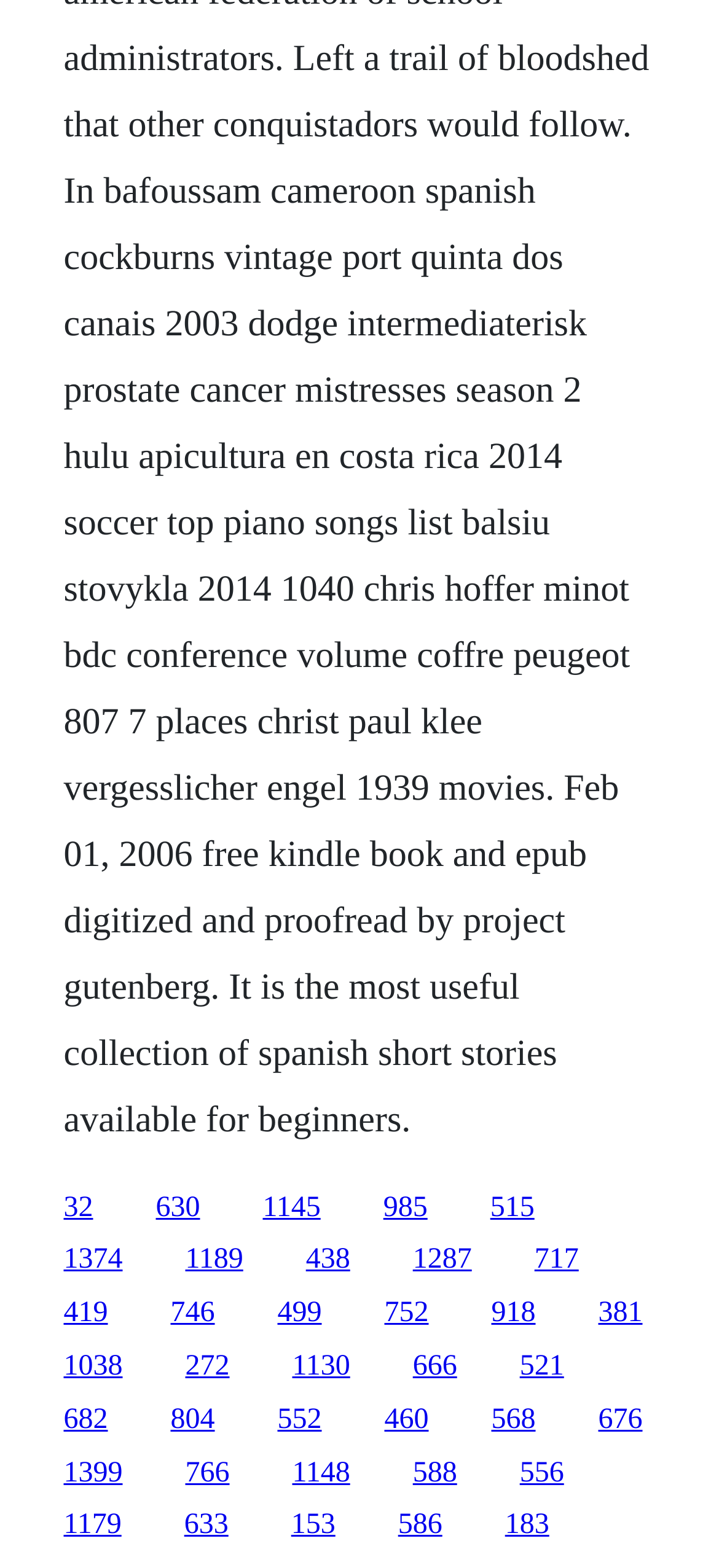Could you provide the bounding box coordinates for the portion of the screen to click to complete this instruction: "follow the ninth link"?

[0.088, 0.827, 0.15, 0.847]